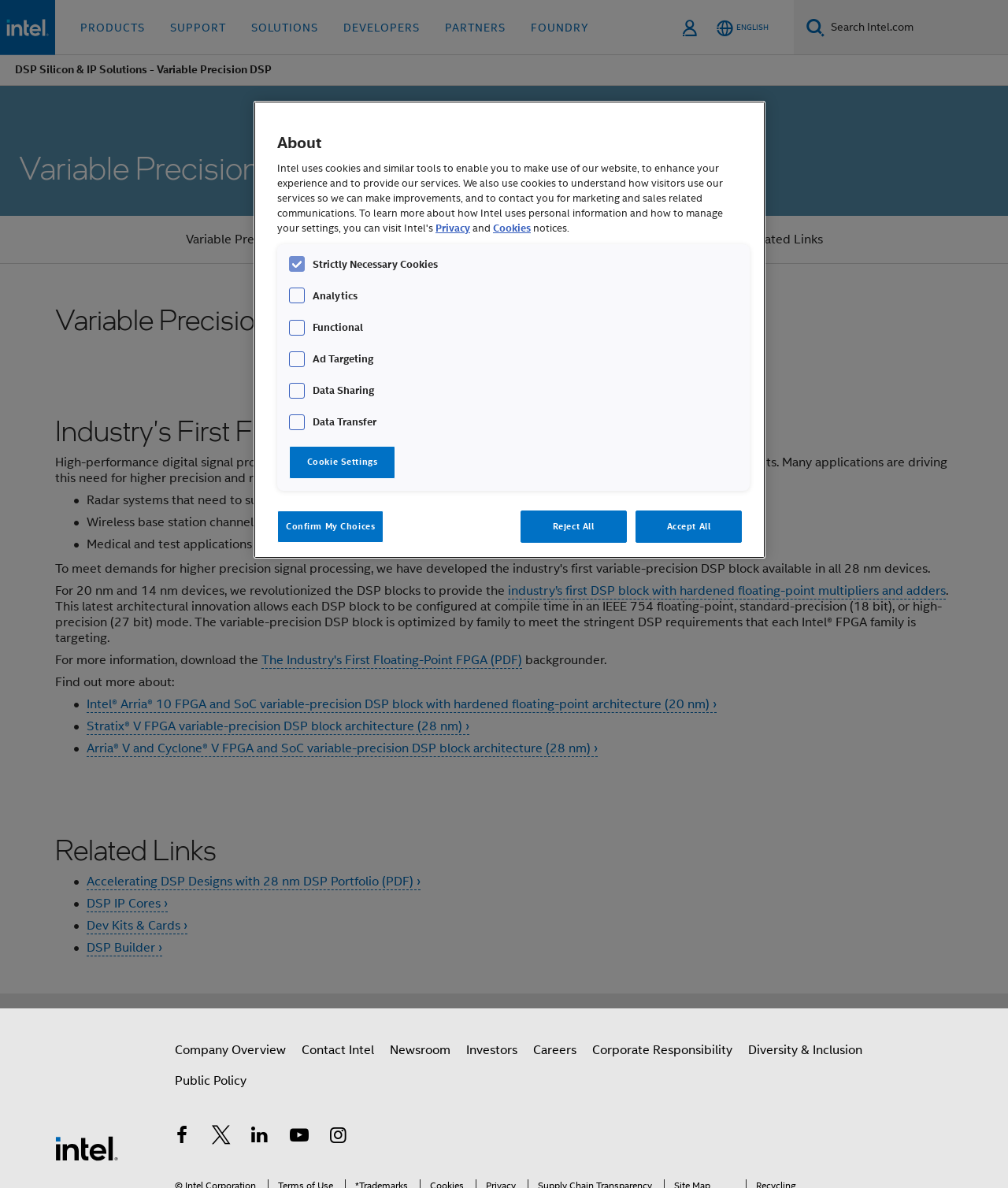Locate the bounding box coordinates of the element to click to perform the following action: 'Click the PRODUCTS button'. The coordinates should be given as four float values between 0 and 1, in the form of [left, top, right, bottom].

[0.073, 0.0, 0.15, 0.046]